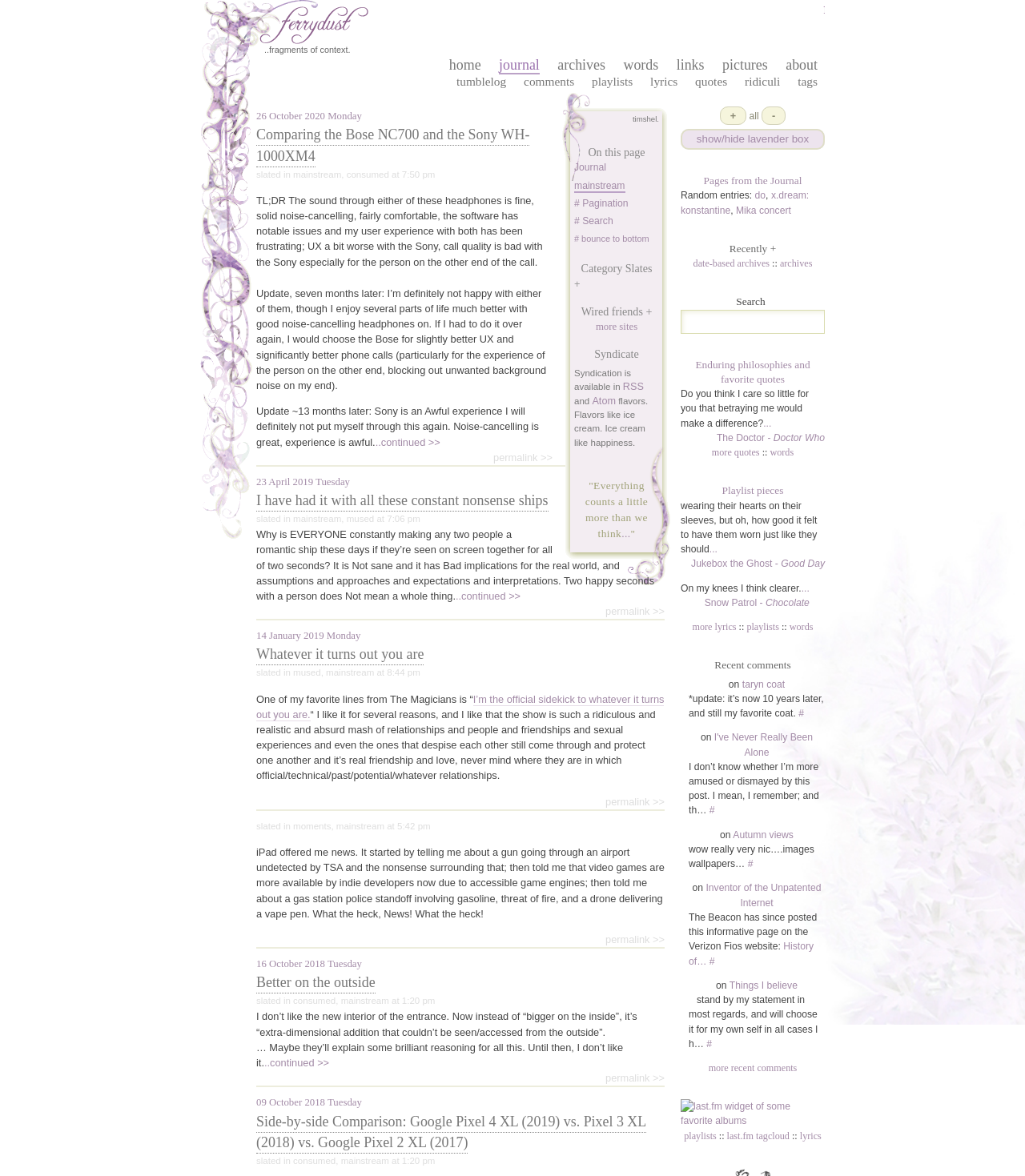Identify and provide the bounding box coordinates of the UI element described: "more recent comments". The coordinates should be formatted as [left, top, right, bottom], with each number being a float between 0 and 1.

[0.691, 0.903, 0.778, 0.913]